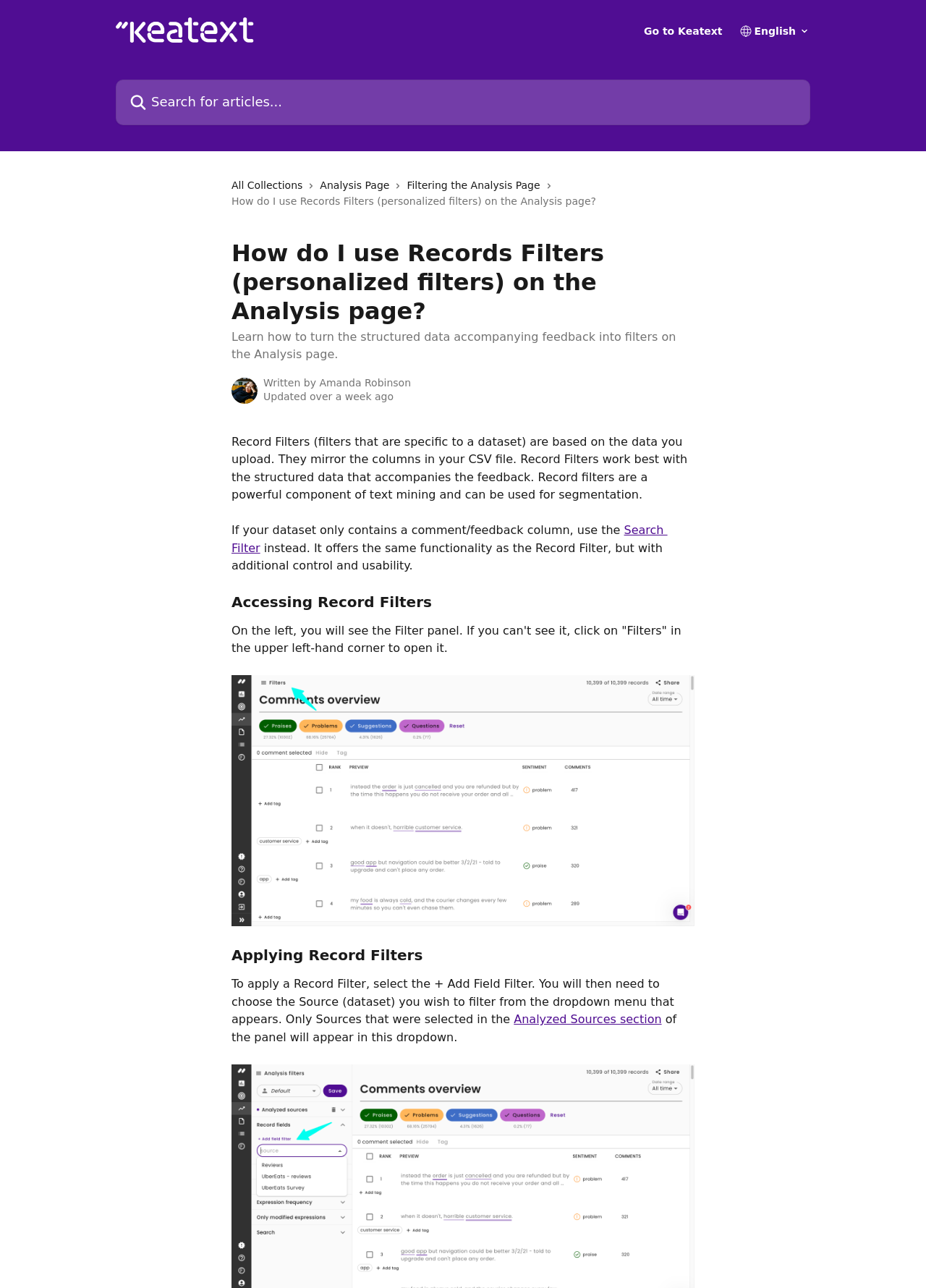What is required to apply a Record Filter?
Ensure your answer is thorough and detailed.

To apply a Record Filter, you need to select the + Add Field Filter. Then, you will need to choose the Source (dataset) you wish to filter from the dropdown menu that appears.